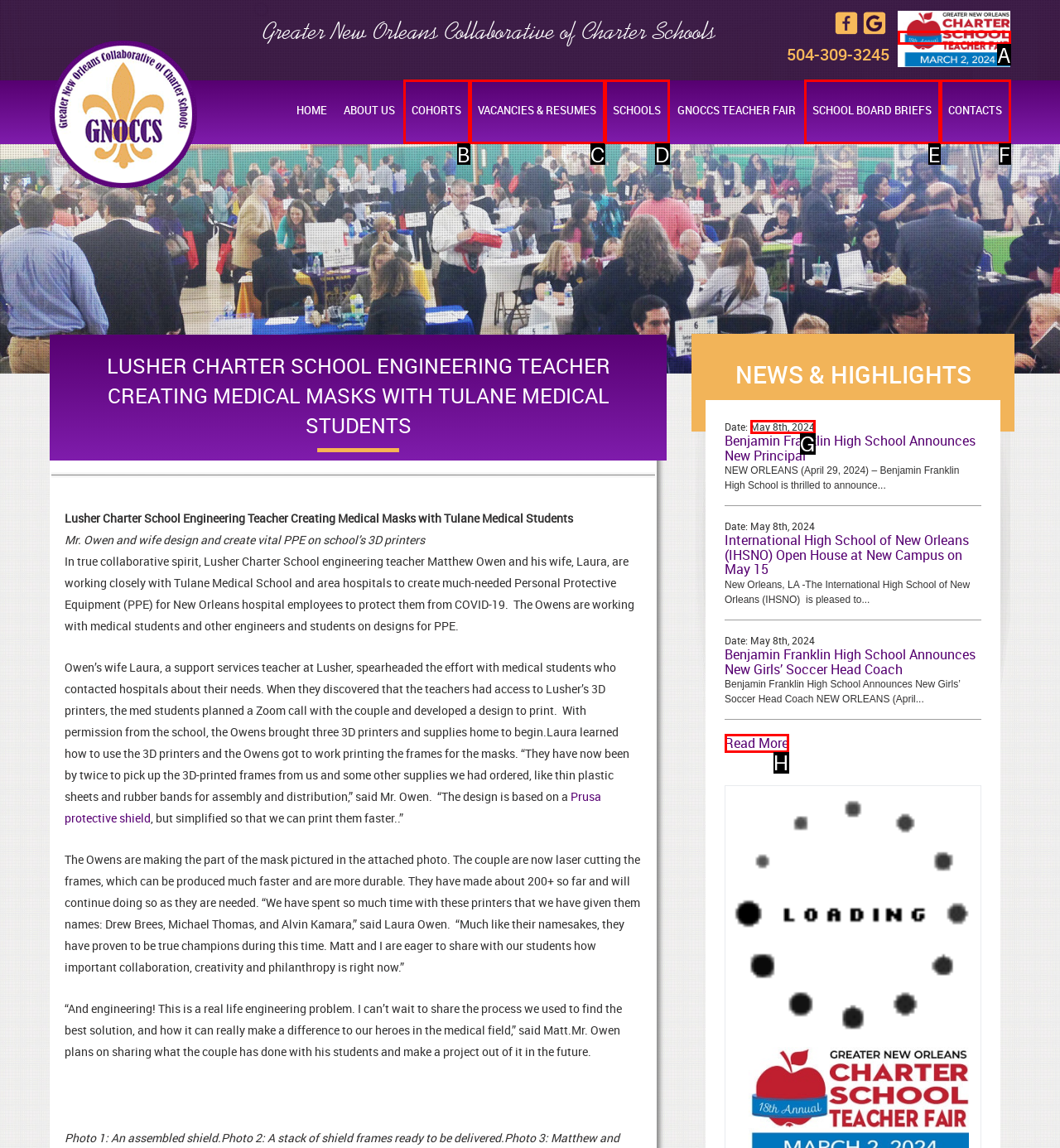Please determine which option aligns with the description: Weather. Respond with the option’s letter directly from the available choices.

None